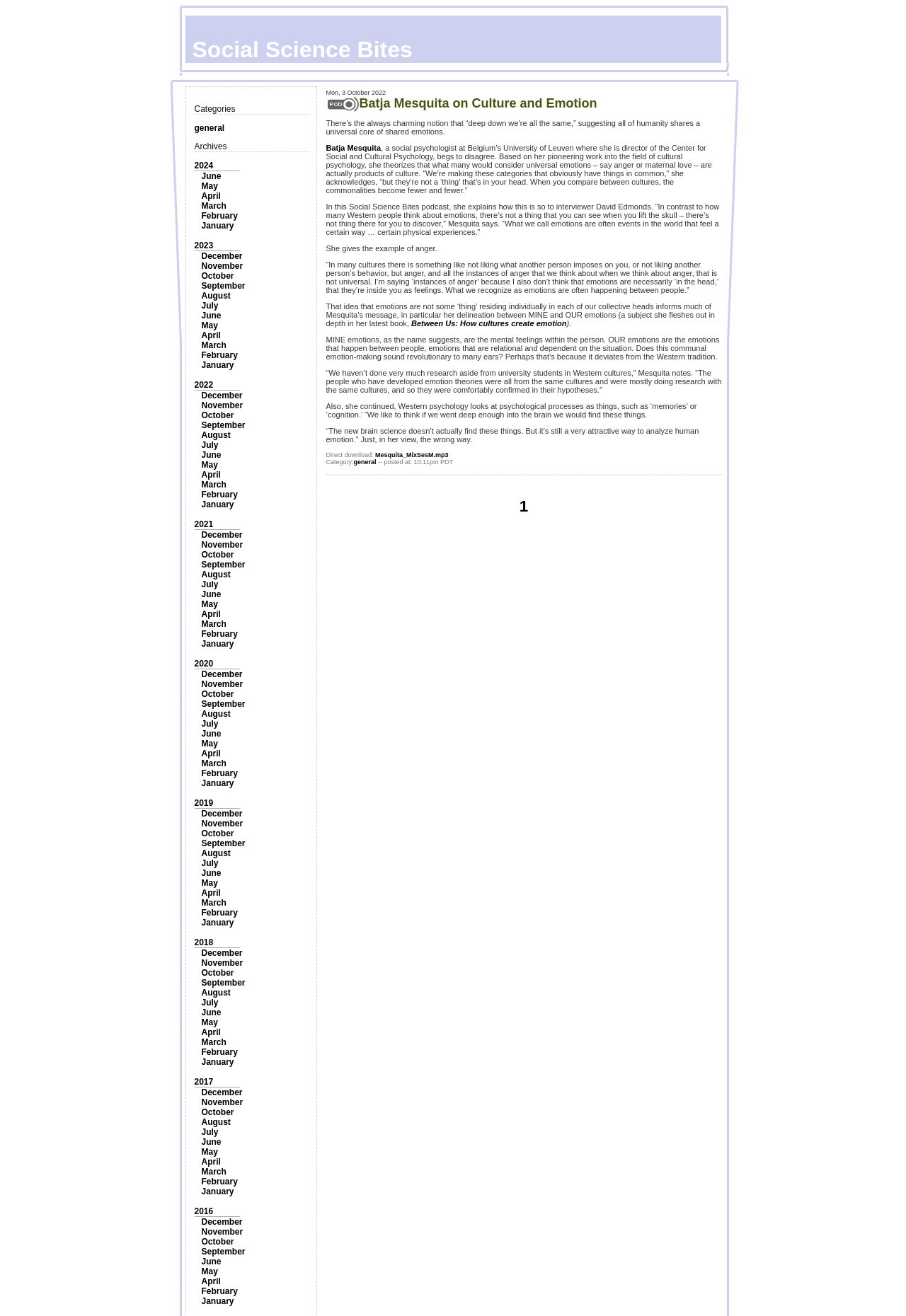Given the webpage screenshot and the description, determine the bounding box coordinates (top-left x, top-left y, bottom-right x, bottom-right y) that define the location of the UI element matching this description: Social Science Bites

[0.181, 0.012, 0.819, 0.048]